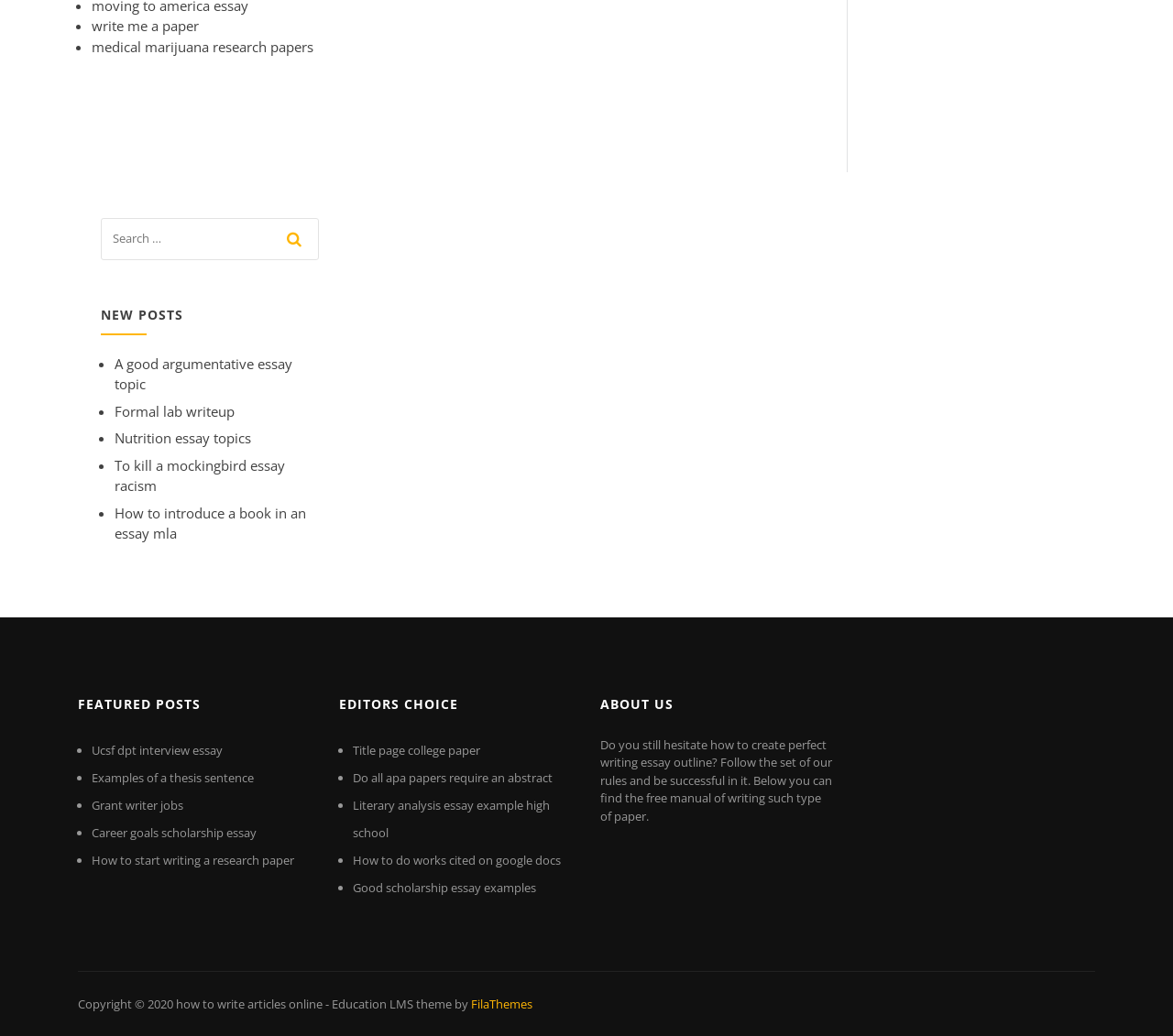Can you find the bounding box coordinates for the element that needs to be clicked to execute this instruction: "read about writing a paper"? The coordinates should be given as four float numbers between 0 and 1, i.e., [left, top, right, bottom].

[0.078, 0.016, 0.17, 0.034]